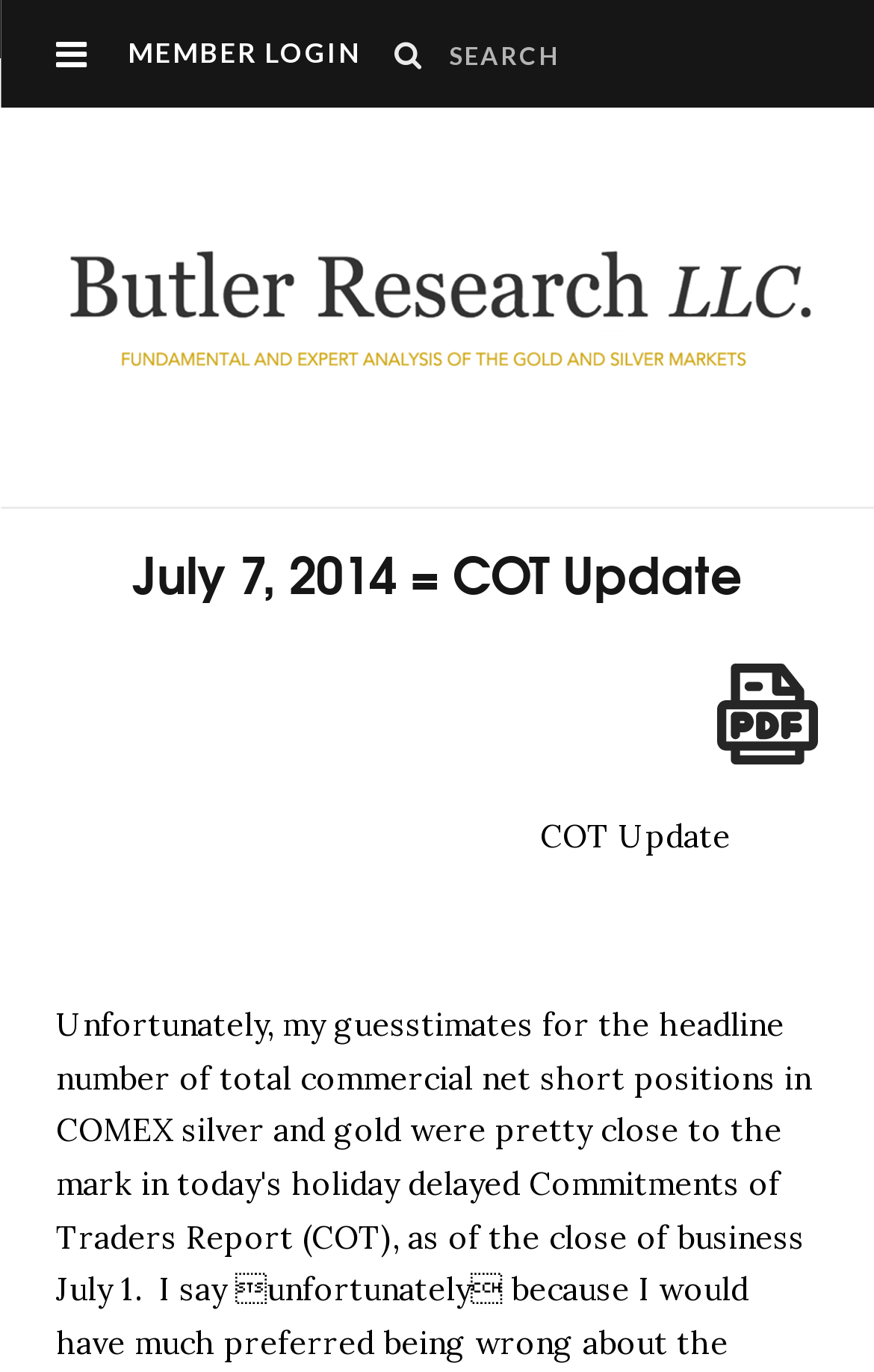What is the name of the research organization?
Give a one-word or short phrase answer based on the image.

Butler Research